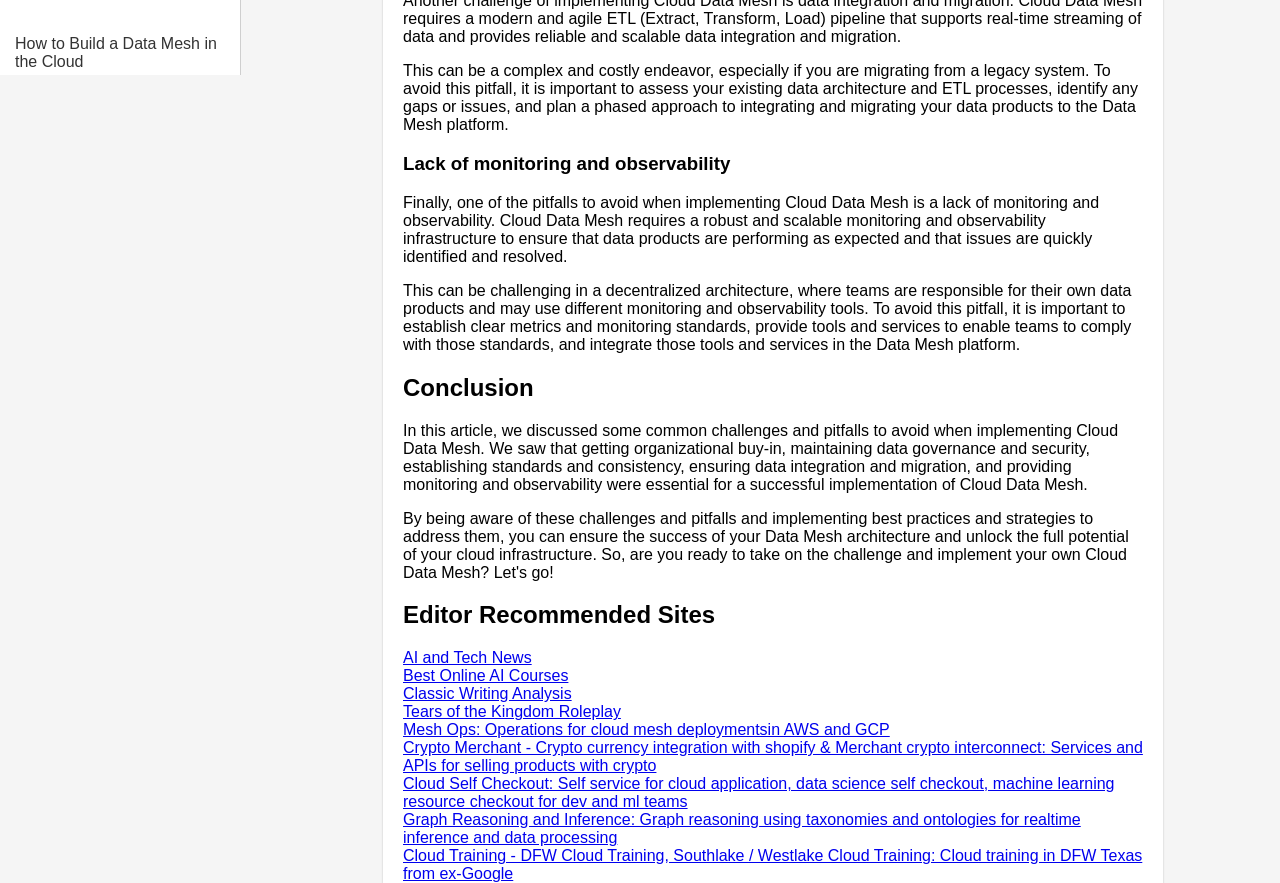How many recommended sites are there?
Use the screenshot to answer the question with a single word or phrase.

7